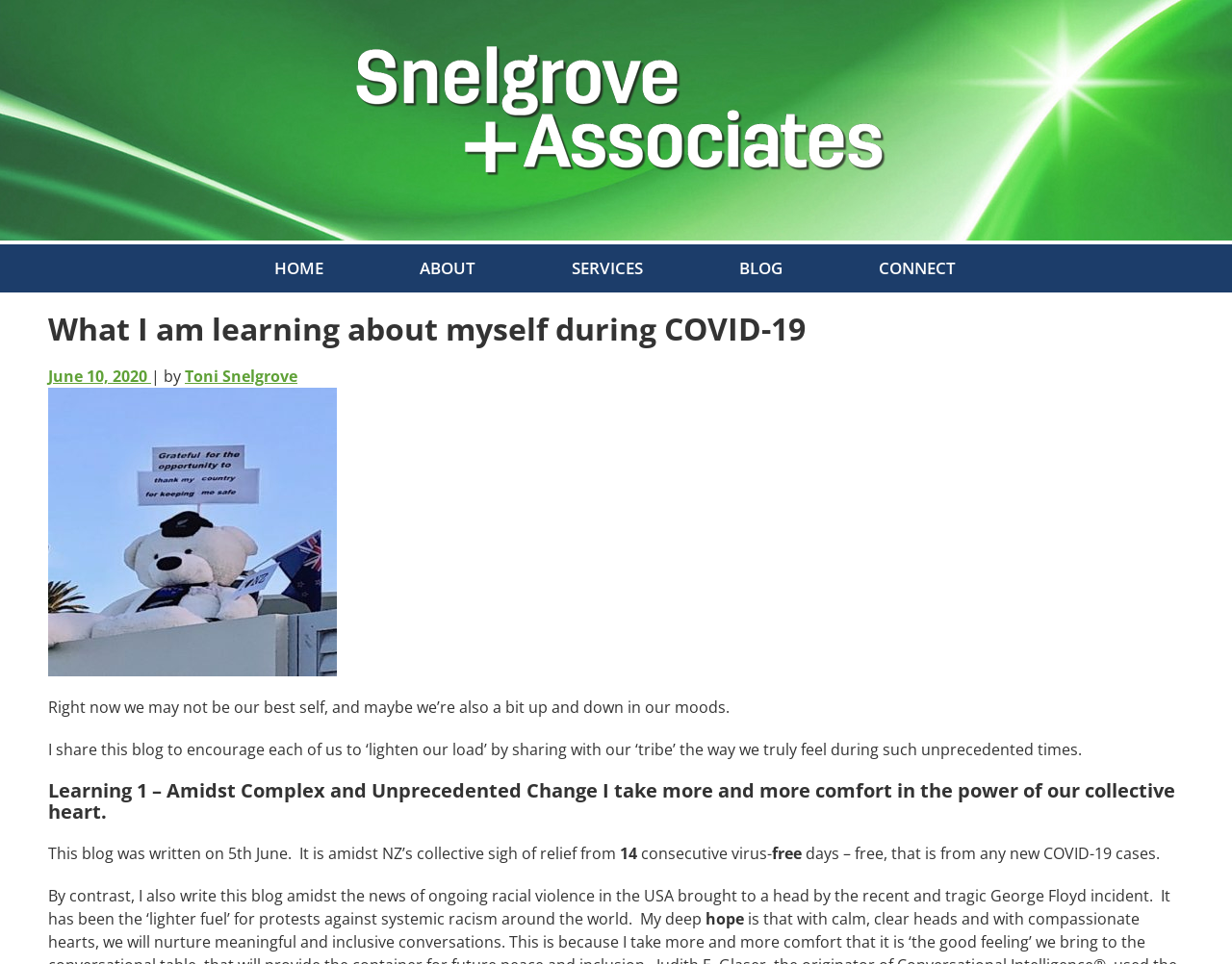What is the author's name?
Please give a detailed and elaborate answer to the question based on the image.

I found the answer by looking at the section below the main heading, where it says 'June 10, 2020 | by Toni Snelgrove'.